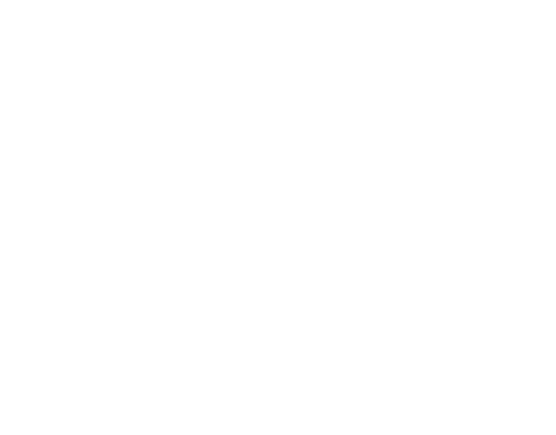What is the context of the image?
Answer the question with a single word or phrase by looking at the picture.

Discussion of Republican Convention